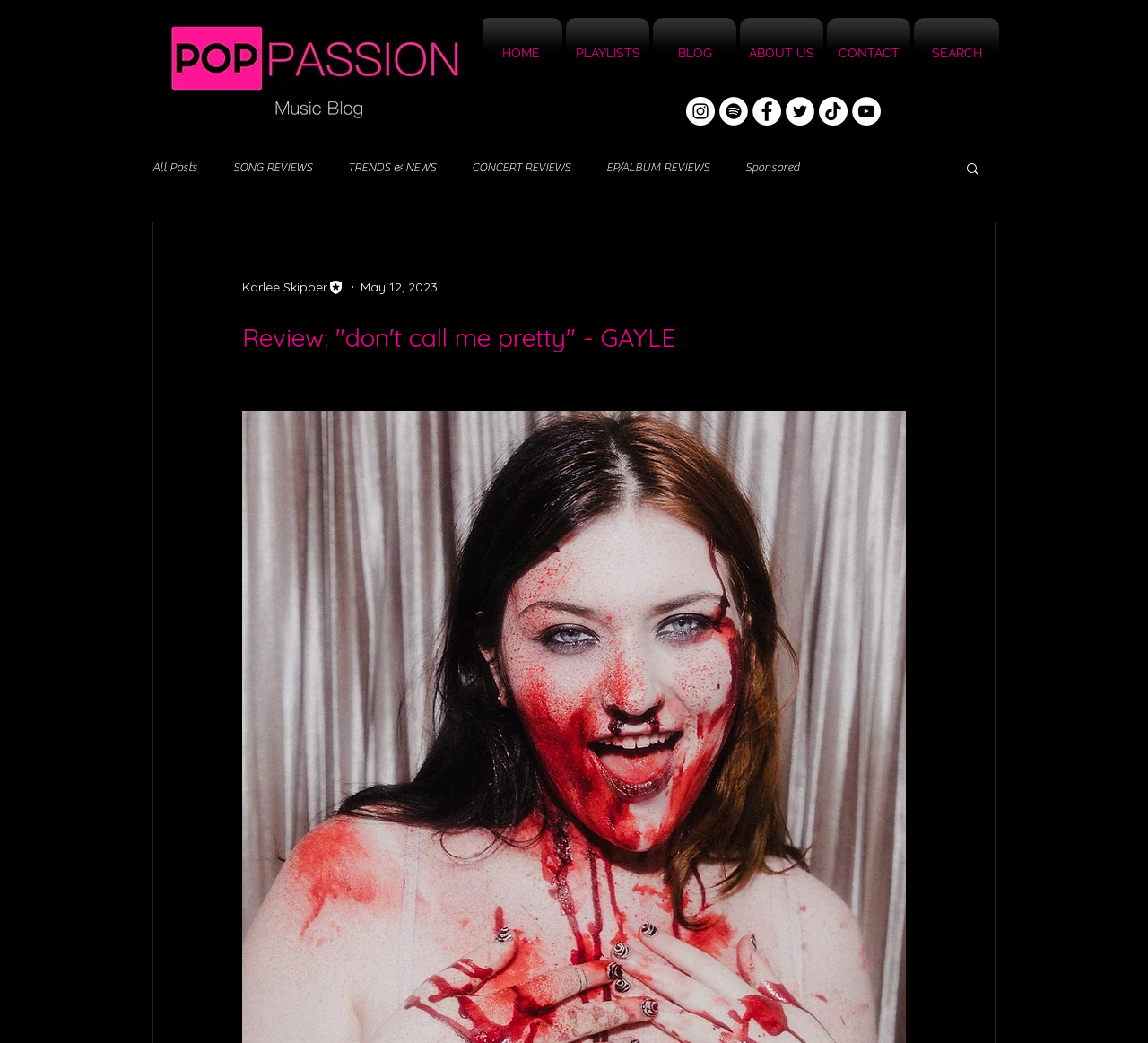Locate the bounding box coordinates of the clickable area needed to fulfill the instruction: "search for something".

[0.84, 0.154, 0.855, 0.172]